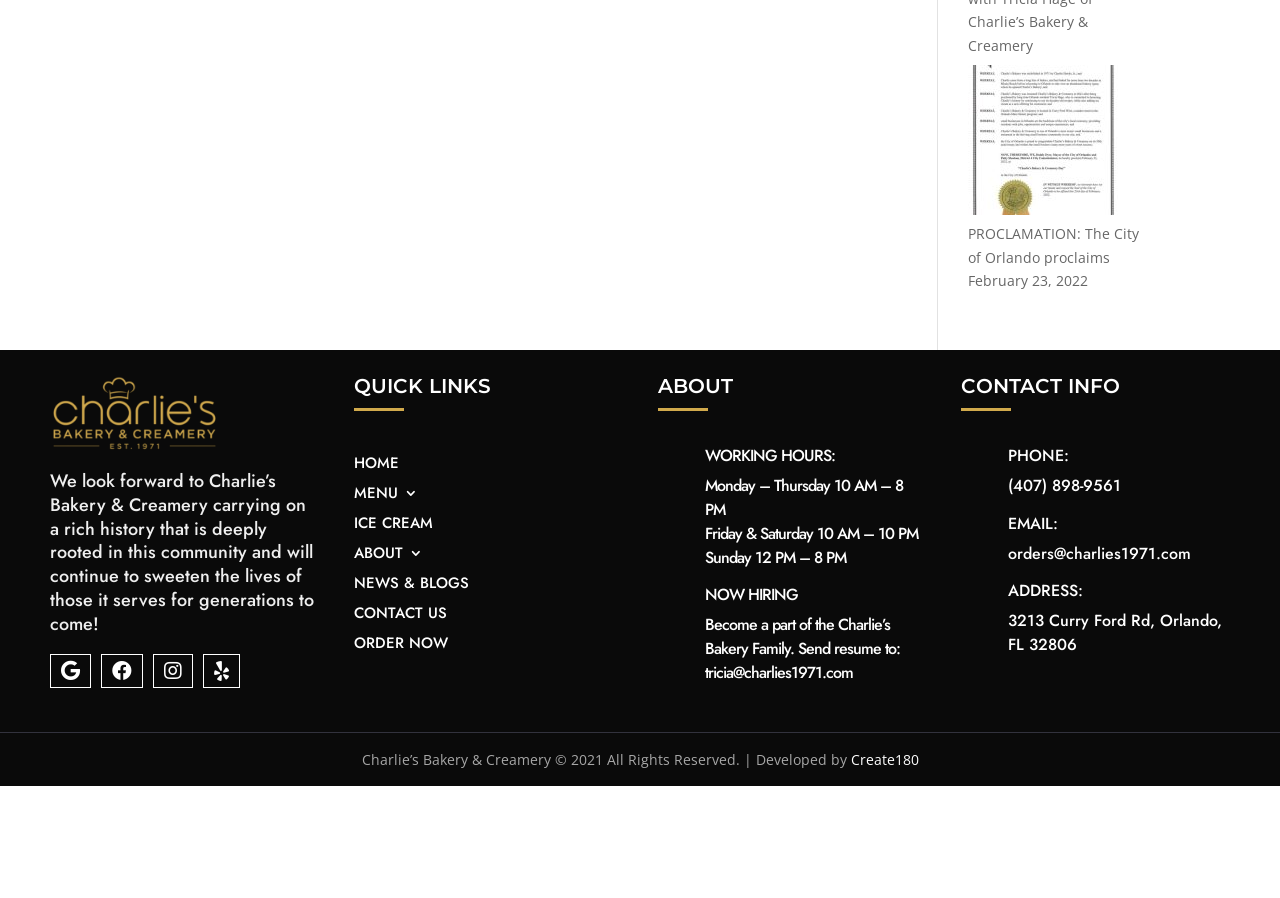Find the bounding box coordinates of the element you need to click on to perform this action: 'Send an email to 'tricia@charlies1971.com''. The coordinates should be represented by four float values between 0 and 1, in the format [left, top, right, bottom].

[0.551, 0.736, 0.666, 0.762]